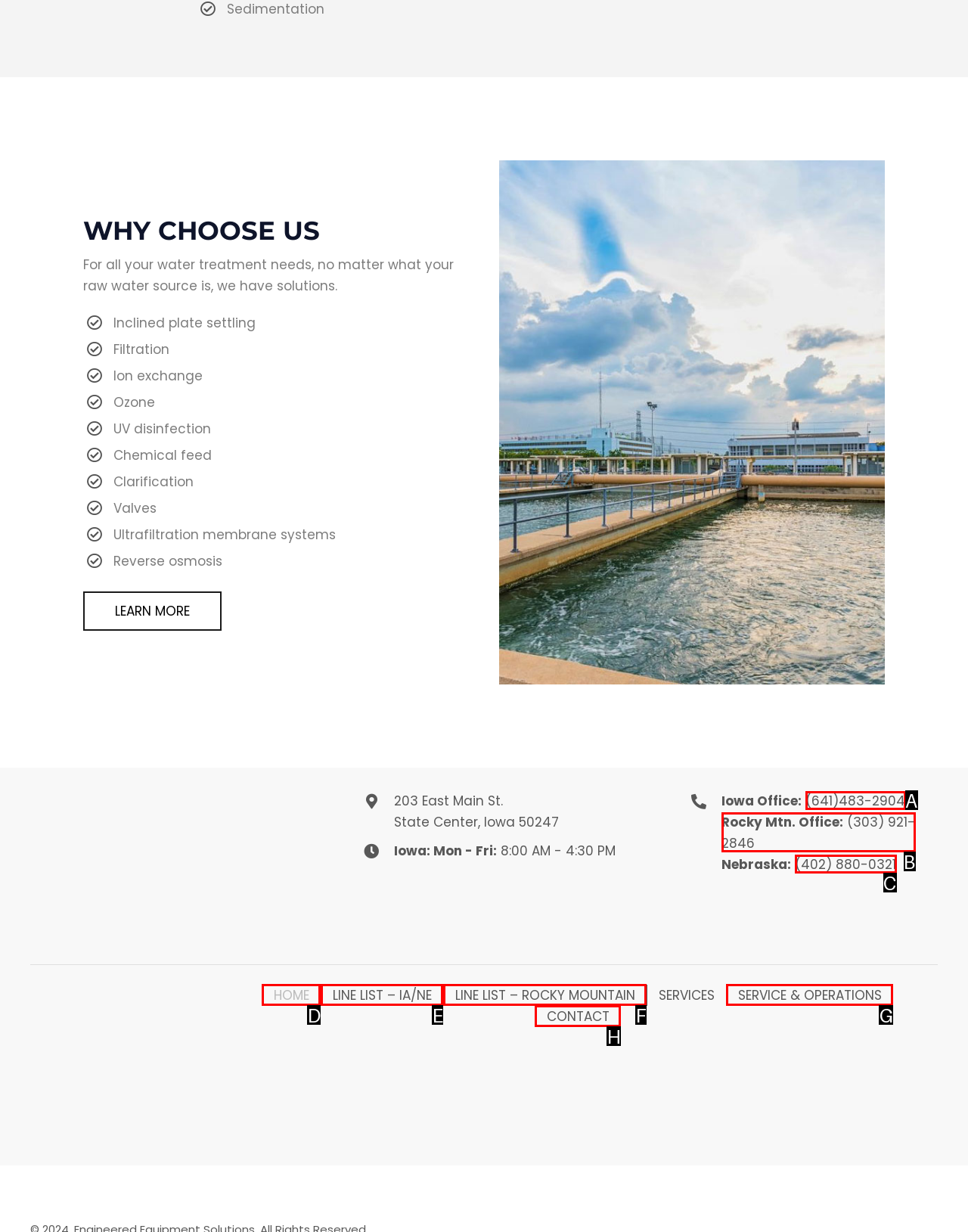From the options provided, determine which HTML element best fits the description: Contact. Answer with the correct letter.

H